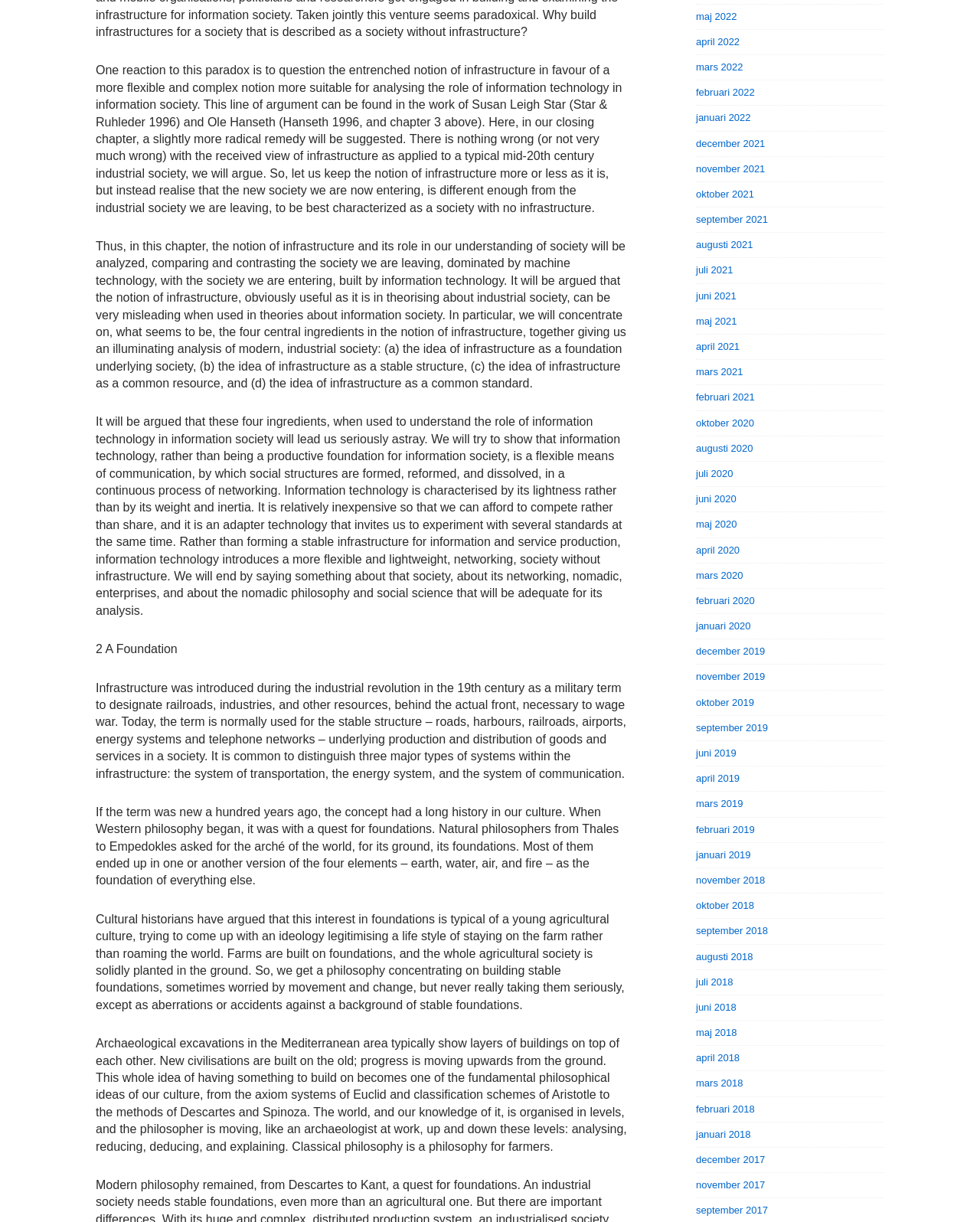Find the bounding box coordinates of the element to click in order to complete the given instruction: "Click on 'december 2017'."

[0.71, 0.944, 0.781, 0.954]